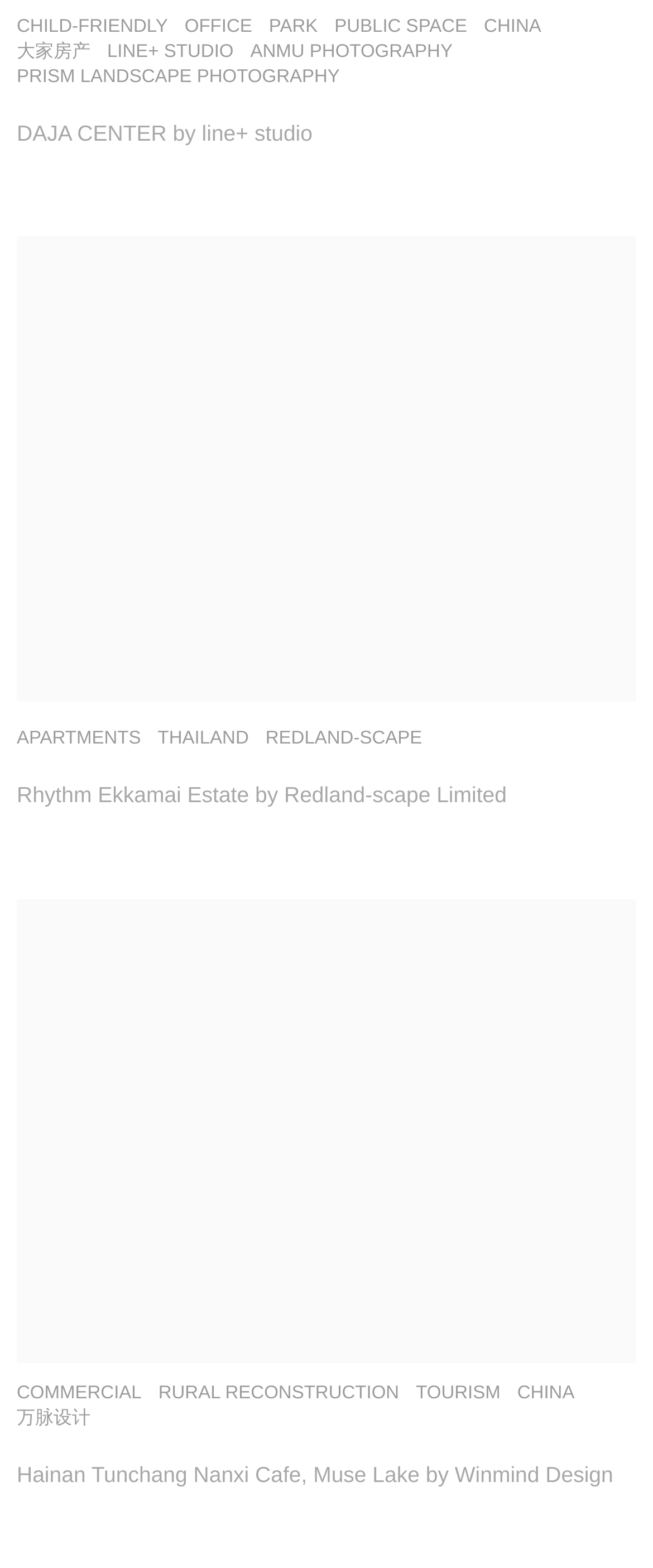Identify the bounding box of the UI element that matches this description: "Prism Landscape Photography".

[0.026, 0.042, 0.52, 0.055]